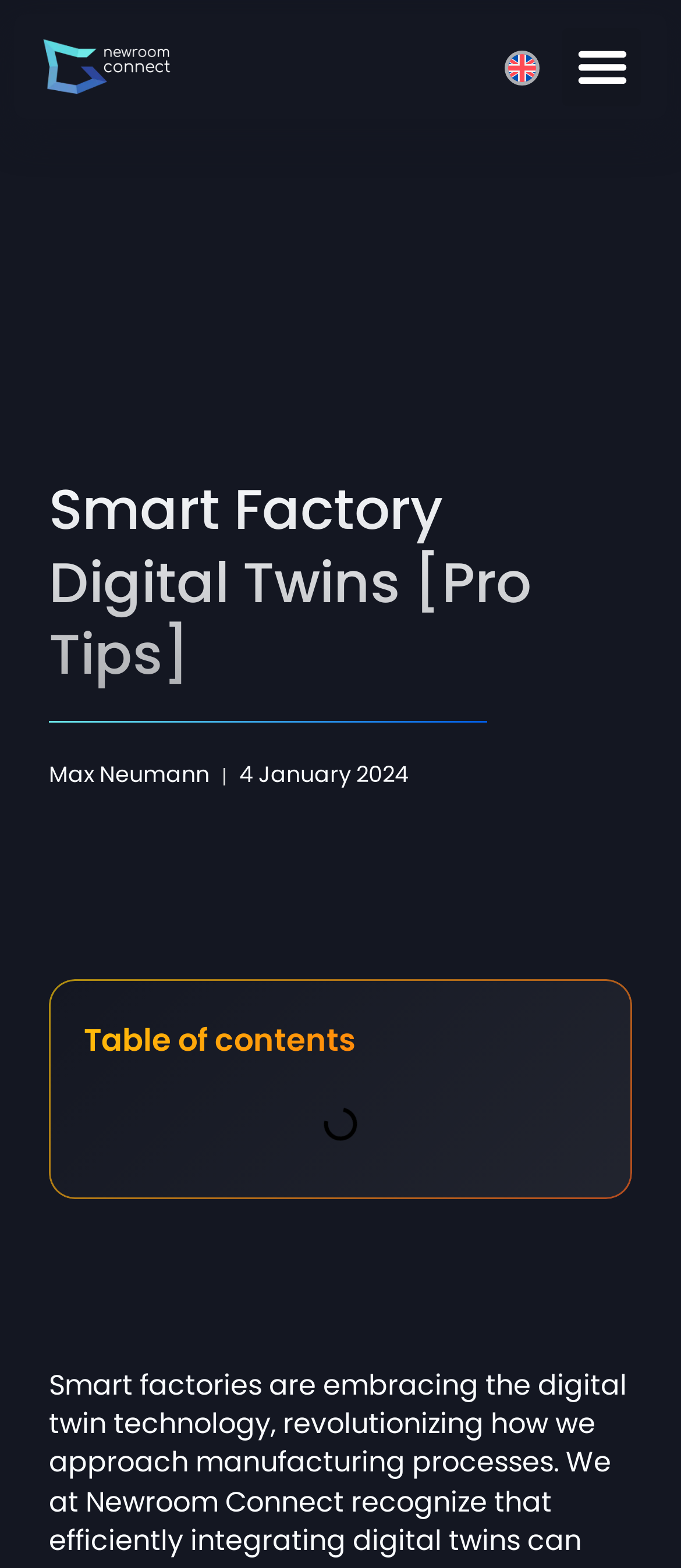What is the language of the webpage?
Based on the image, respond with a single word or phrase.

English